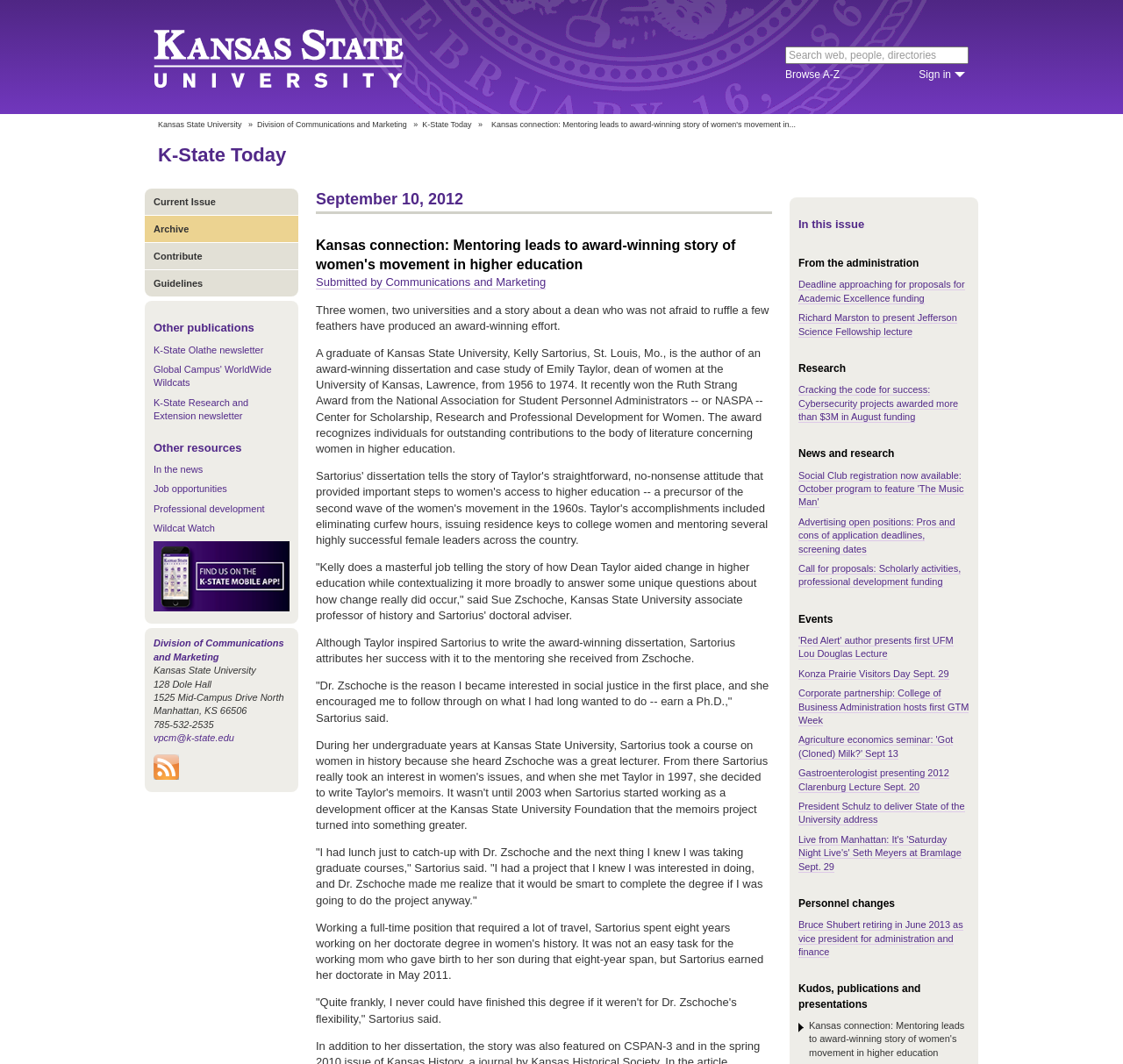What is the name of the award won by Kelly Sartorius' dissertation?
Observe the image and answer the question with a one-word or short phrase response.

Ruth Strang Award